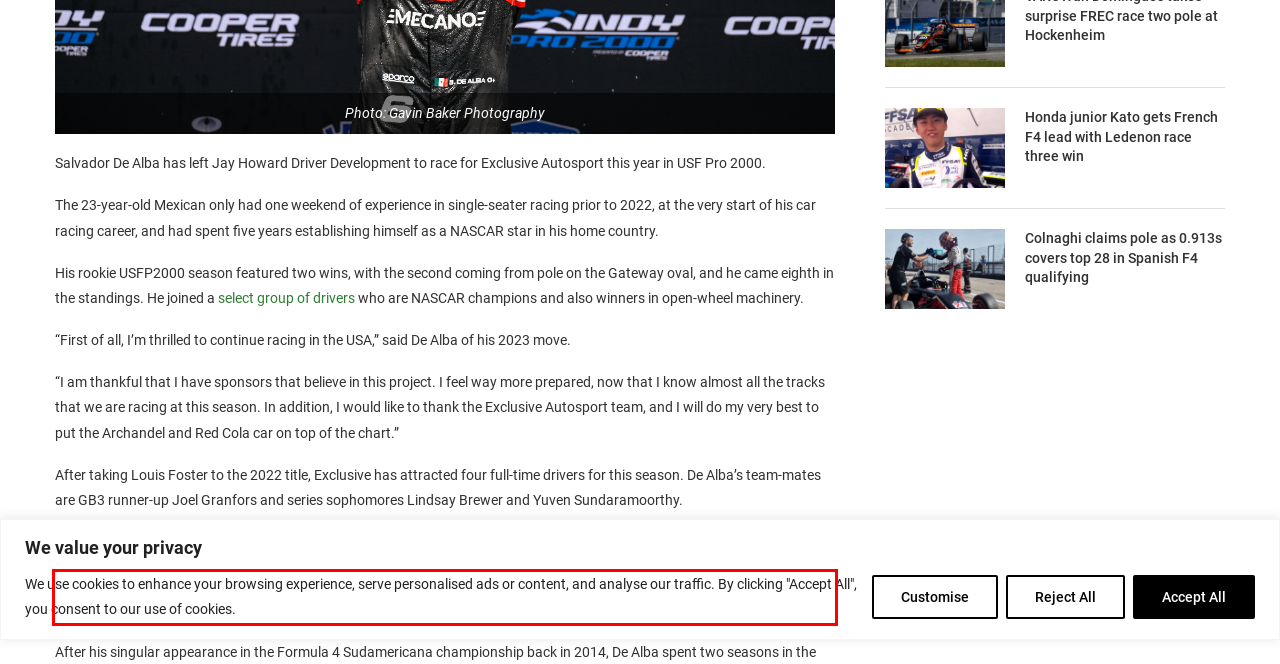Given a webpage screenshot, identify the text inside the red bounding box using OCR and extract it.

“He is incredibly humble and soft spoken off the track and I have a lot of respect for Salvador. I am very excited to have him compete with Exclusive in 2023 and I’m looking forward to kicking off the season in a few weeks in St. Petersburg.”